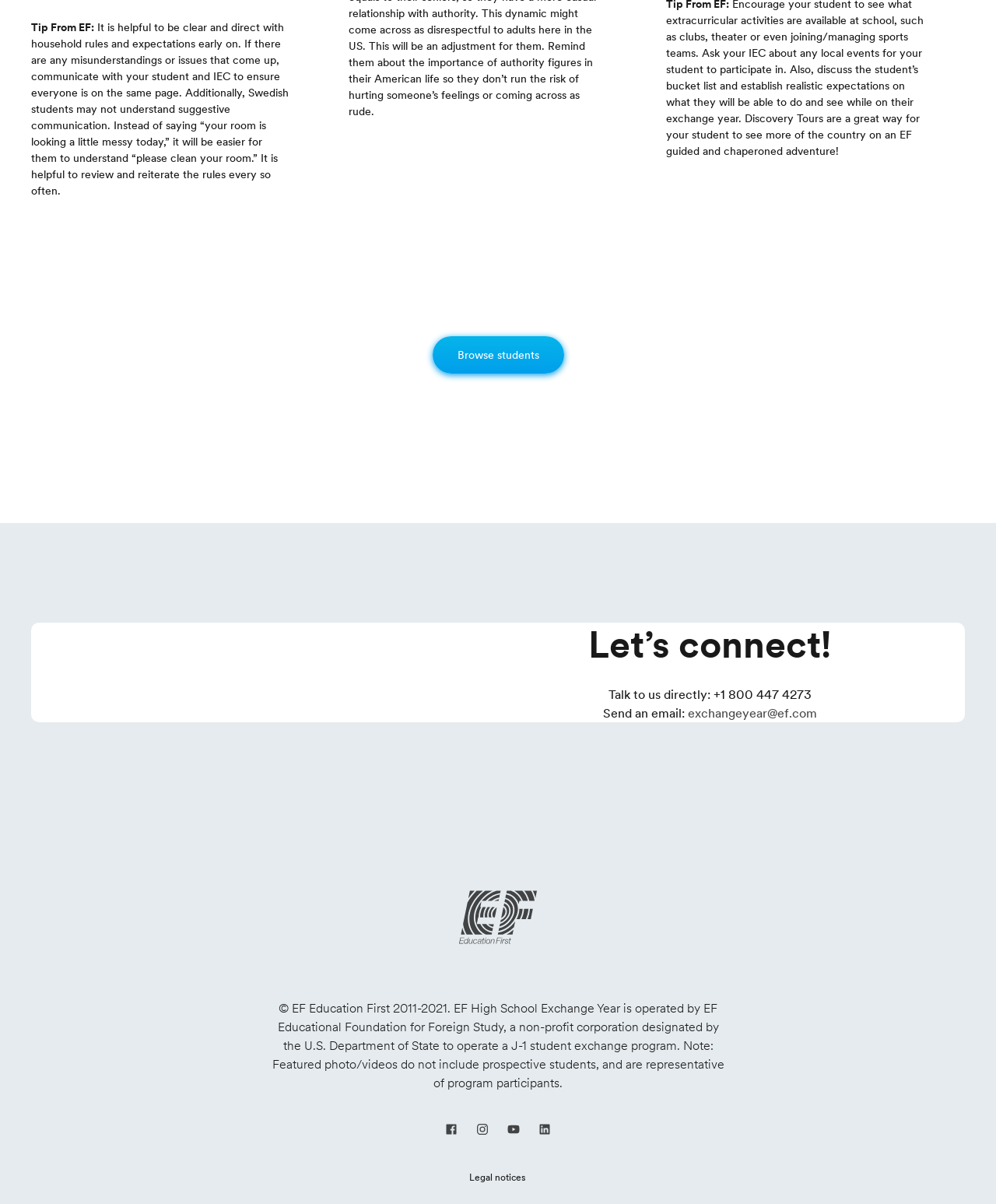Select the bounding box coordinates of the element I need to click to carry out the following instruction: "Browse students".

[0.434, 0.279, 0.566, 0.31]